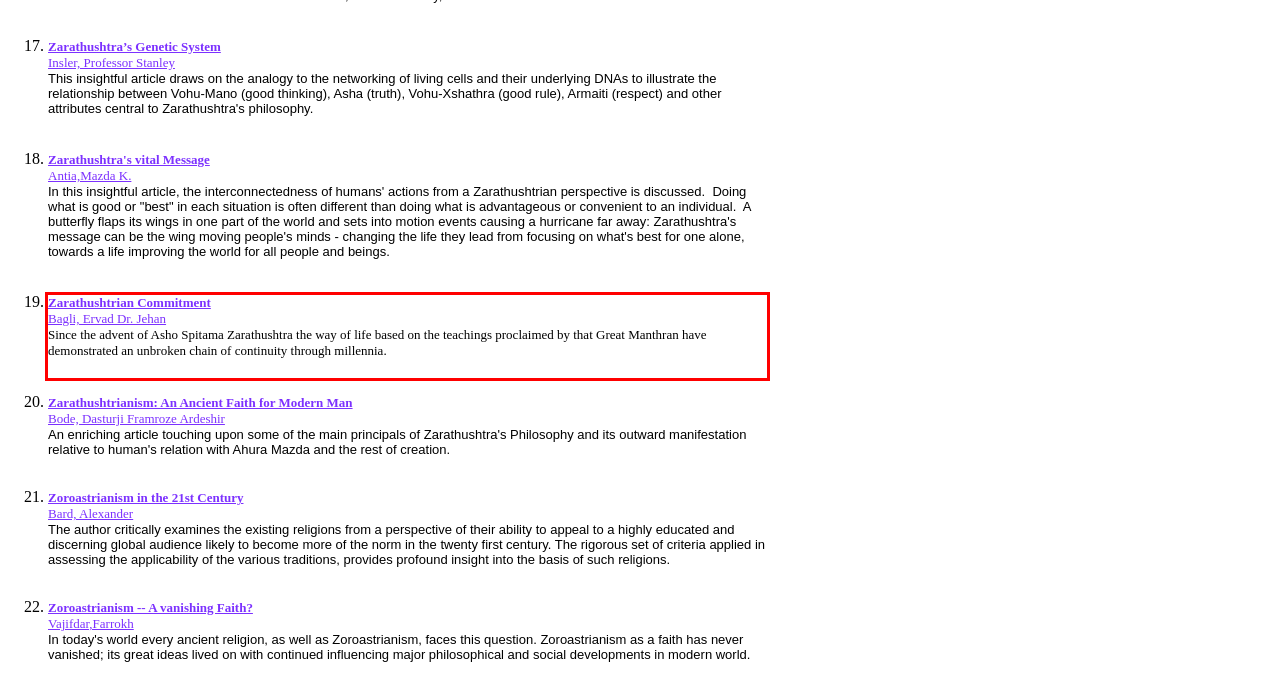Observe the screenshot of the webpage that includes a red rectangle bounding box. Conduct OCR on the content inside this red bounding box and generate the text.

Zarathushtrian Commitment Bagli, Ervad Dr. Jehan Since the advent of Asho Spitama Zarathushtra the way of life based on the teachings proclaimed by that Great Manthran have demonstrated an unbroken chain of continuity through millennia.